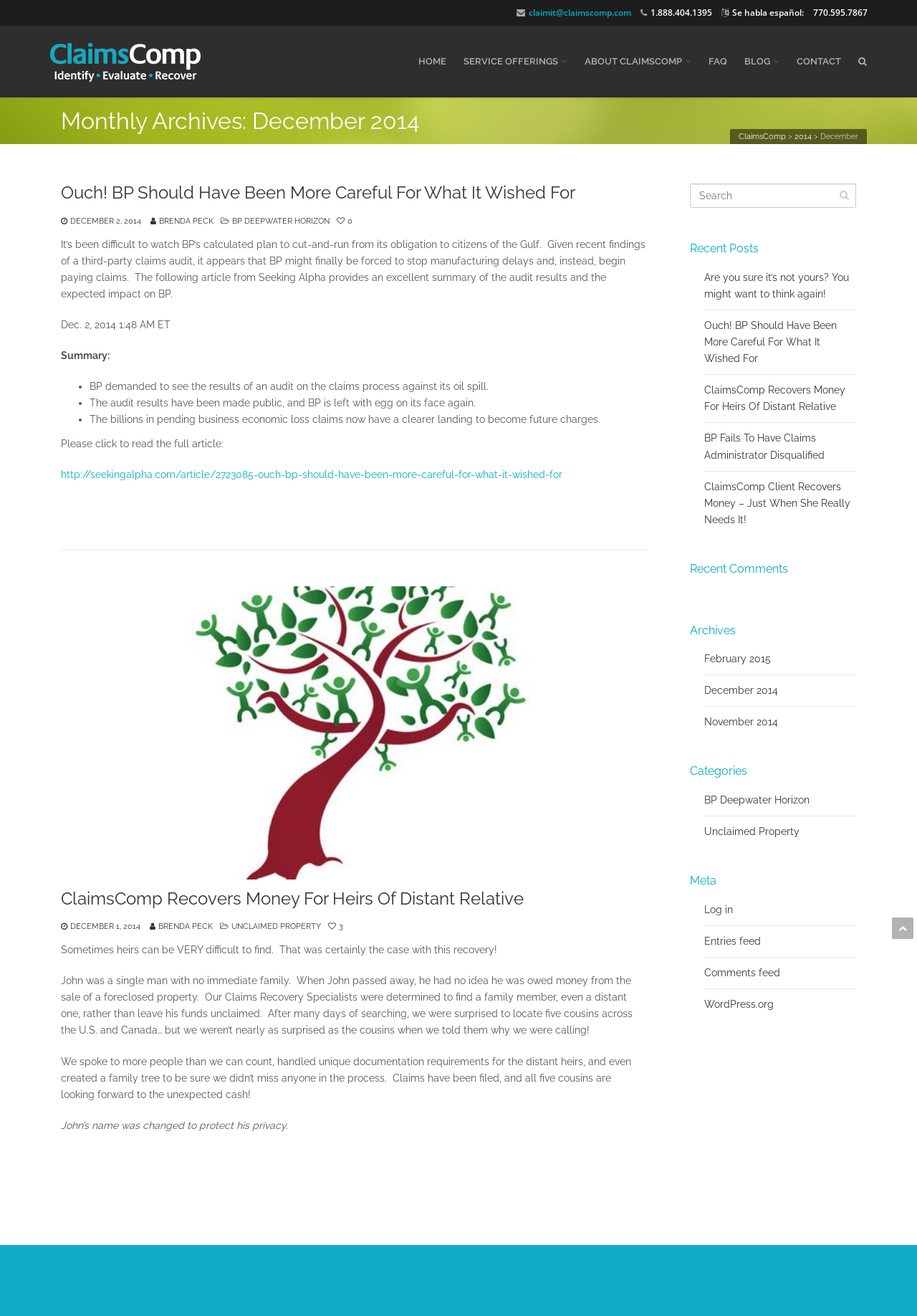Produce an elaborate caption capturing the essence of the webpage.

The webpage is titled "December 2014 - ClaimsComp" and has a prominent header section at the top with several links, including "claimit@claimscomp.com", "1.888.404.1395", and "ClaimsComp" with an accompanying image. There is also a "Se habla español" text and a few more links, including "770.595.7867" and "HOME", "SERVICE OFFERINGS", "ABOUT CLAIMSCOMP", "FAQ", "BLOG", and "CONTACT".

Below the header section, there is a main content area with two articles. The first article has a heading "Ouch! BP Should Have Been More Careful For What It Wished For" and discusses BP's obligation to citizens of the Gulf. The article includes a summary, a list of bullet points, and a link to read the full article.

The second article has a heading "ClaimsComp Recovers Money For Heirs Of Distant Relative" and tells the story of how ClaimsComp recovered money for the heirs of a distant relative. The article includes several paragraphs of text and a note about the name being changed to protect privacy.

On the right side of the page, there is a sidebar with several sections, including "Recent Posts", "Recent Comments", "Archives", "Categories", and "Meta". The "Recent Posts" section lists several article titles, including "Are you sure it’s not yours? You might want to think again!", "Ouch! BP Should Have Been More Careful For What It Wished For", and "ClaimsComp Recovers Money For Heirs Of Distant Relative". The "Archives" section lists several months, including "February 2015", "December 2014", and "November 2014". The "Categories" section lists several categories, including "BP Deepwater Horizon" and "Unclaimed Property". The "Meta" section includes links to "Log in", "Entries feed", "Comments feed", and "WordPress.org".

At the top right corner of the page, there is a search box with a button and a few more links, including a link to the ClaimsComp website.